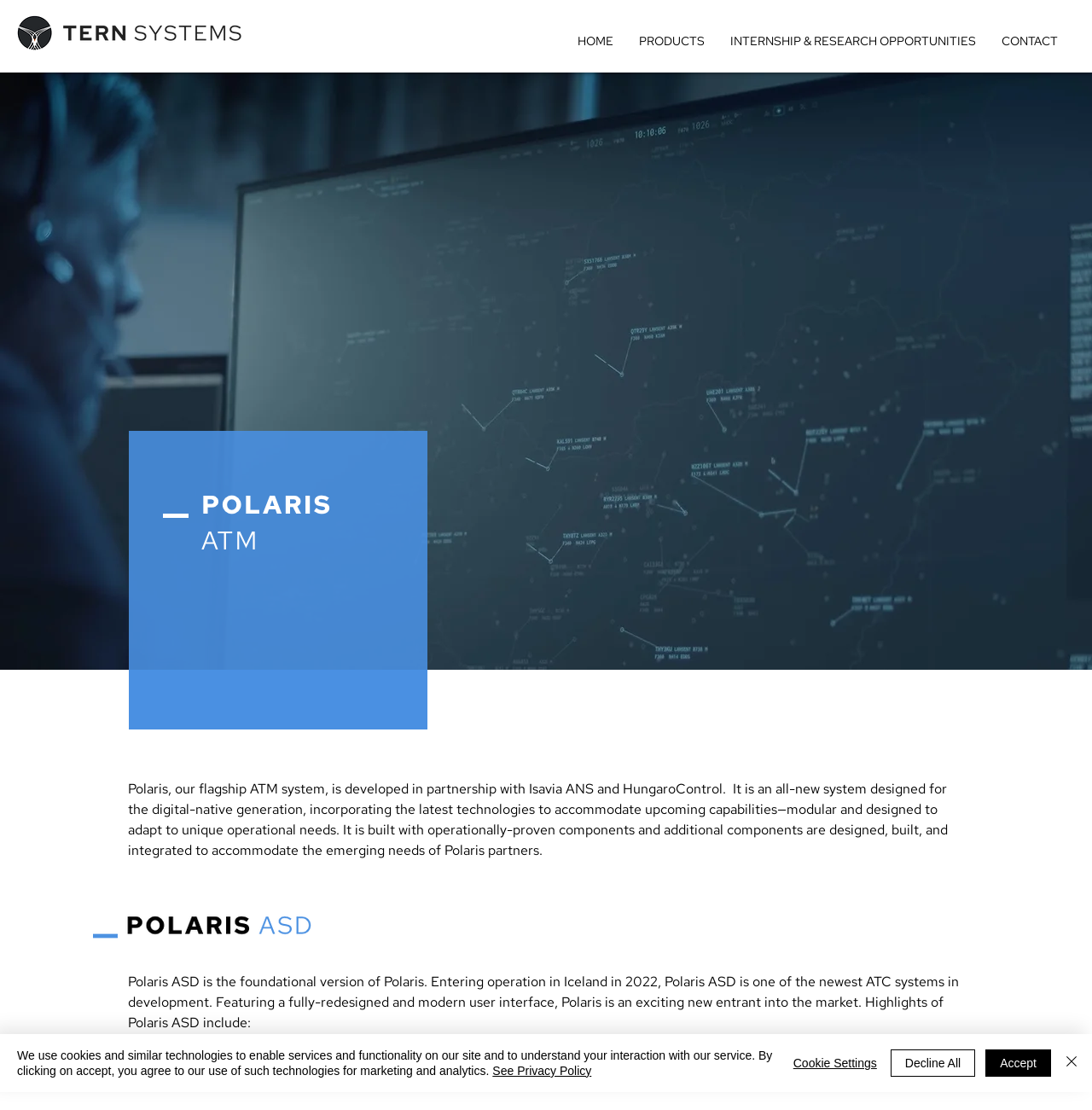Identify the bounding box coordinates for the element you need to click to achieve the following task: "Click the CONTACT link". Provide the bounding box coordinates as four float numbers between 0 and 1, in the form [left, top, right, bottom].

[0.905, 0.023, 0.98, 0.051]